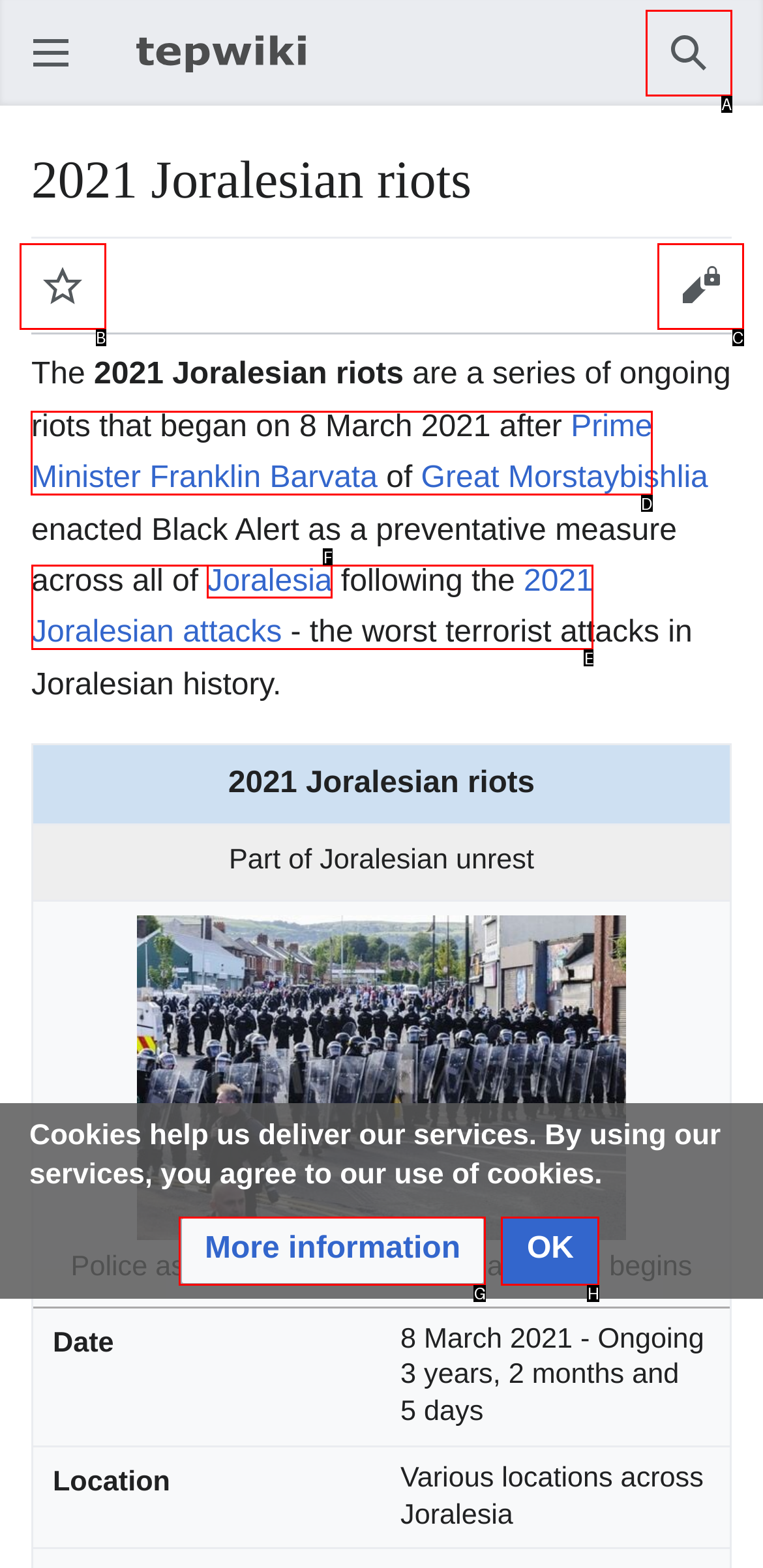Identify the correct UI element to click to achieve the task: Read more about Prime Minister.
Answer with the letter of the appropriate option from the choices given.

D